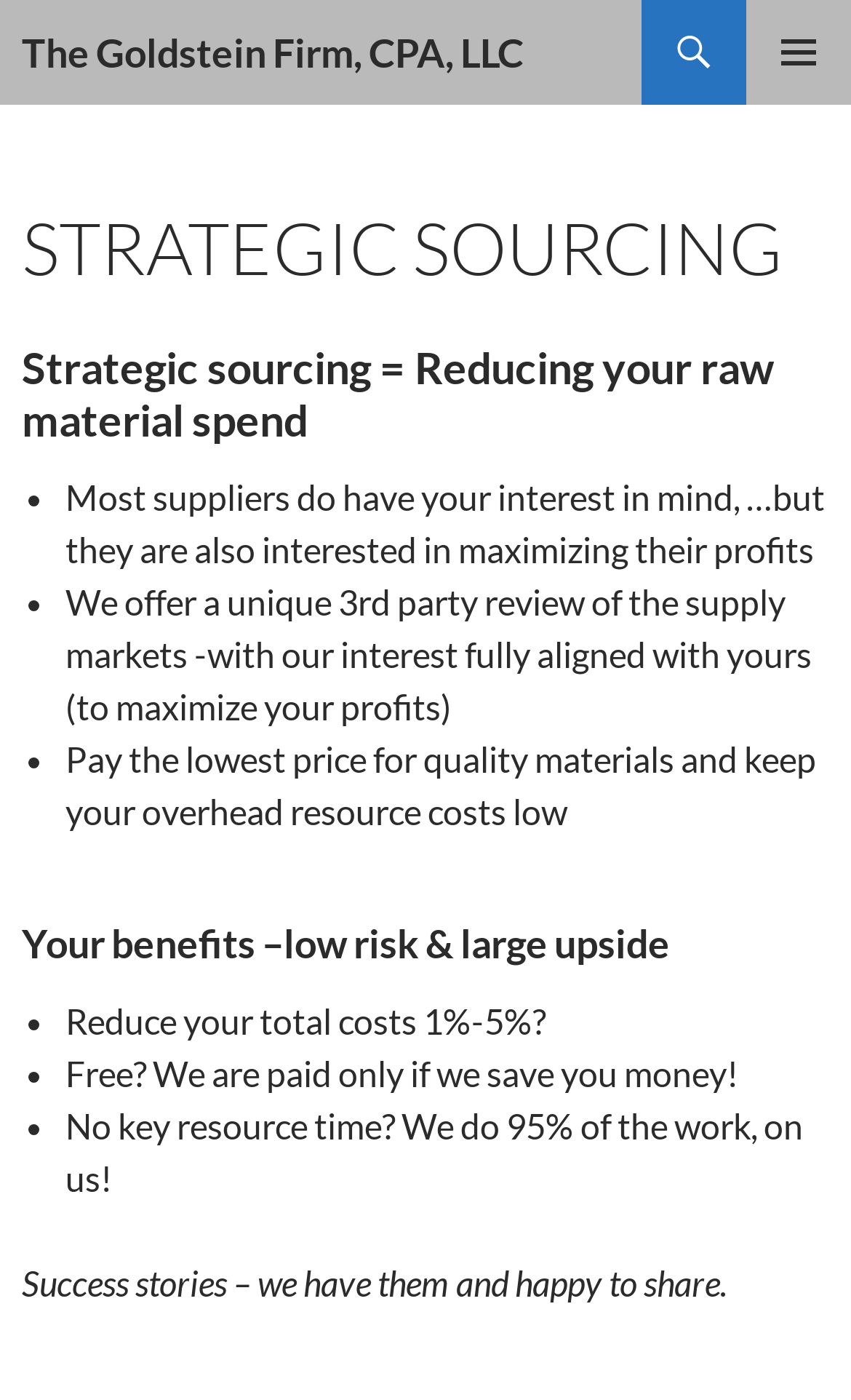Locate the bounding box coordinates for the element described below: "The Goldstein Firm, CPA, LLC". The coordinates must be four float values between 0 and 1, formatted as [left, top, right, bottom].

[0.026, 0.0, 0.615, 0.075]